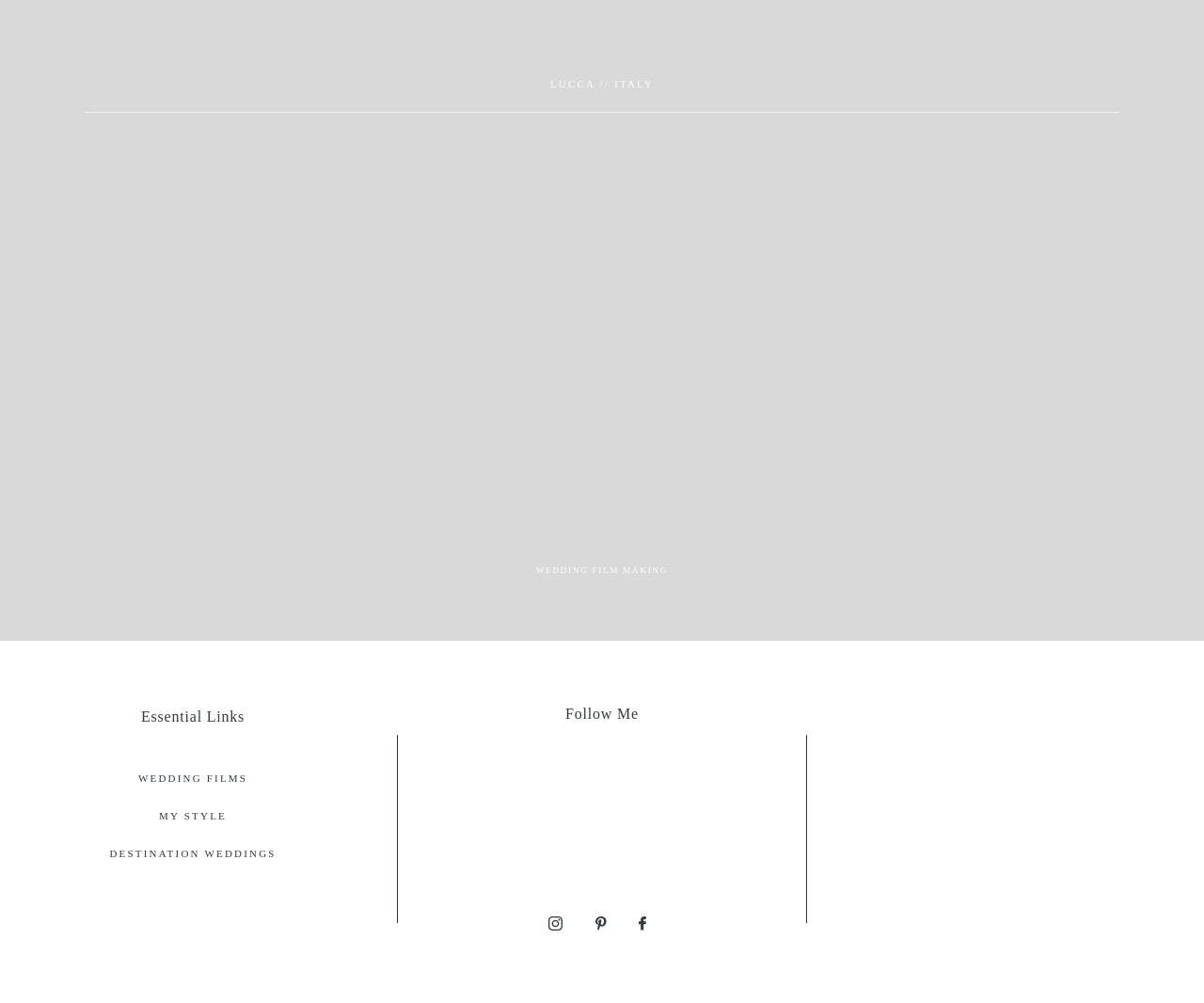How many social media links are there at the bottom of the webpage?
Answer the question in a detailed and comprehensive manner.

The social media links can be found at the bottom of the webpage, and there are 3 image elements with corresponding link elements, indicating that the website provides links to 3 social media platforms.